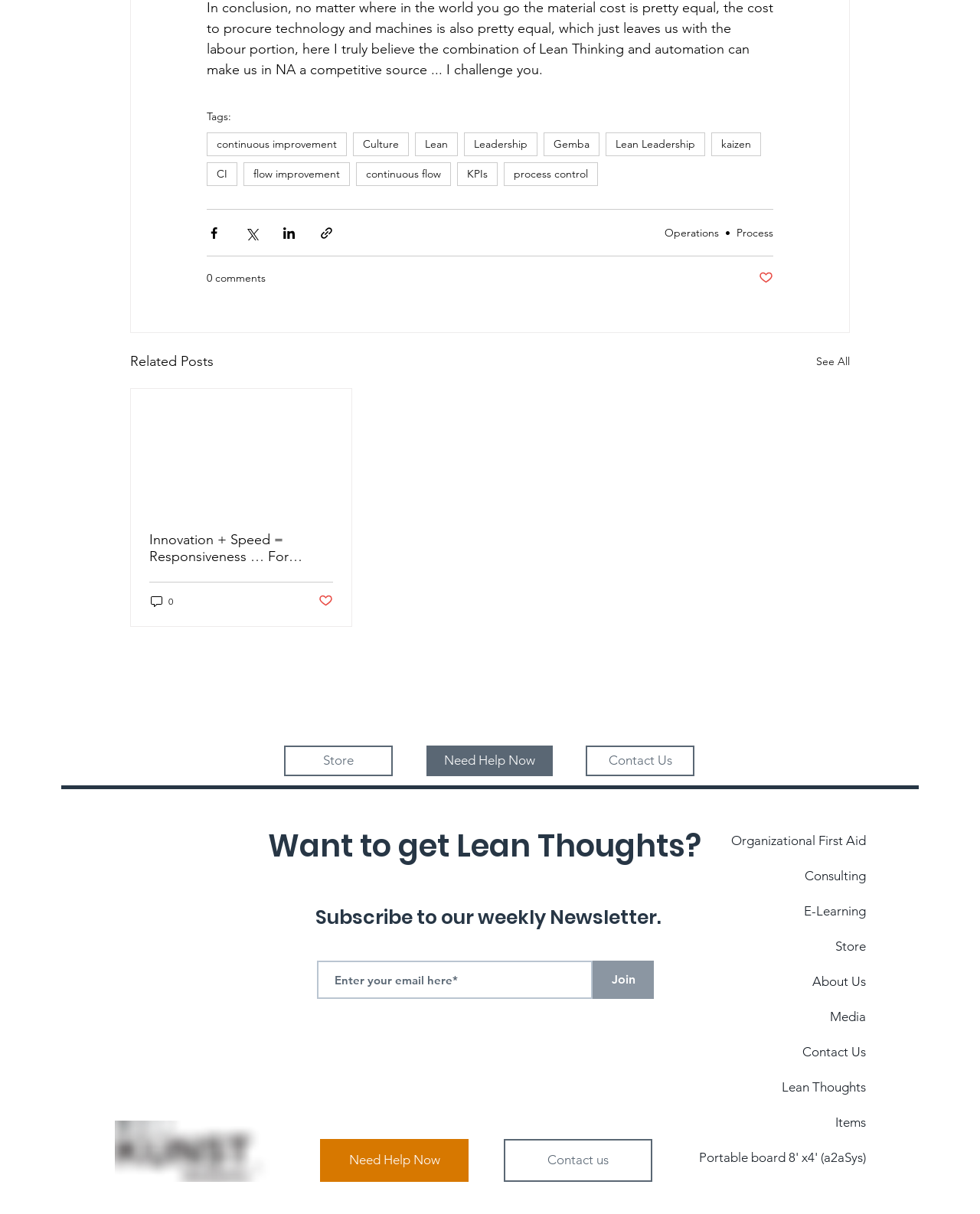Using the provided element description, identify the bounding box coordinates as (top-left x, top-left y, bottom-right x, bottom-right y). Ensure all values are between 0 and 1. Description: Contact us

[0.514, 0.938, 0.666, 0.974]